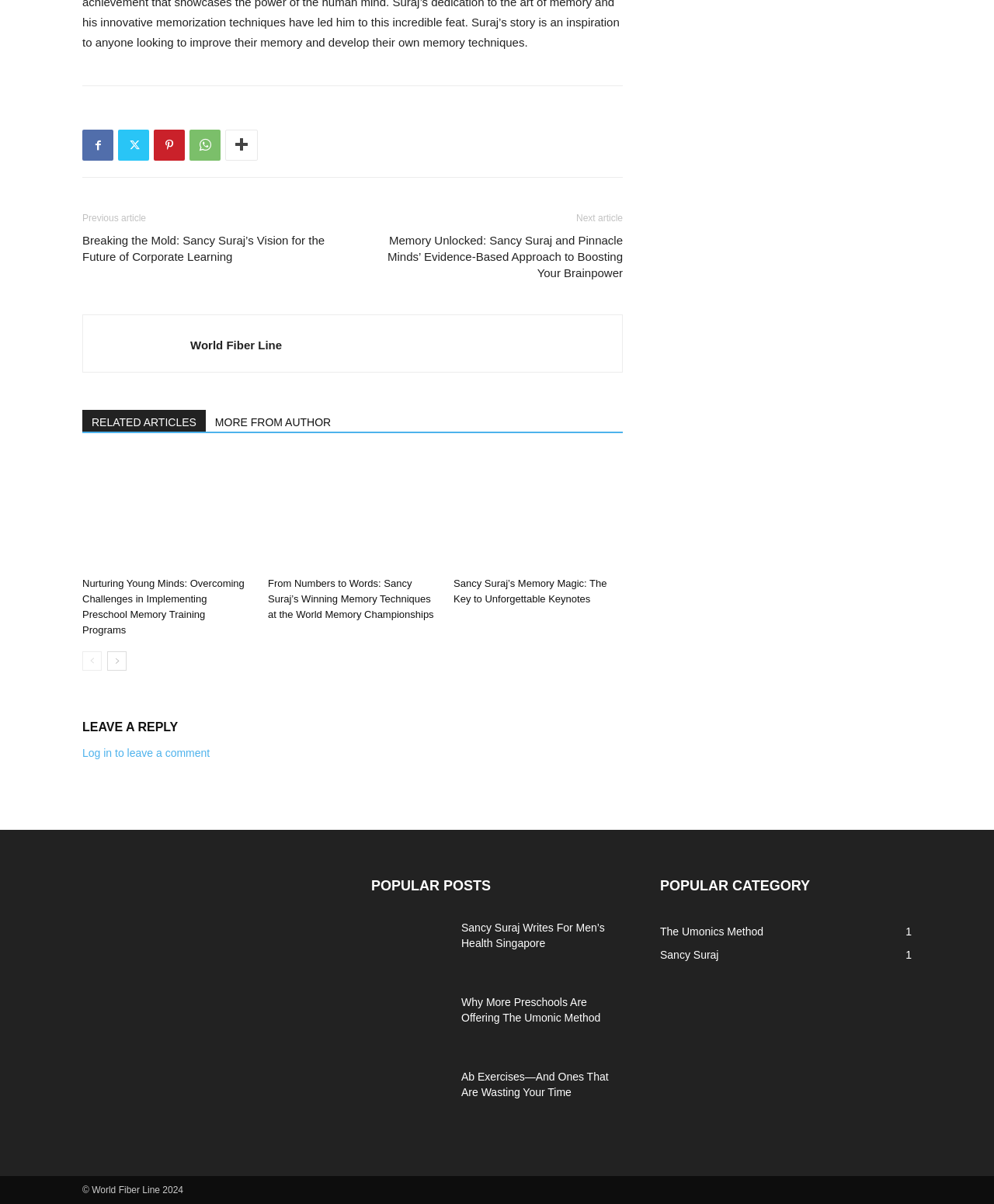How many images are there in the 'RELATED ARTICLES' section?
Using the image, give a concise answer in the form of a single word or short phrase.

3